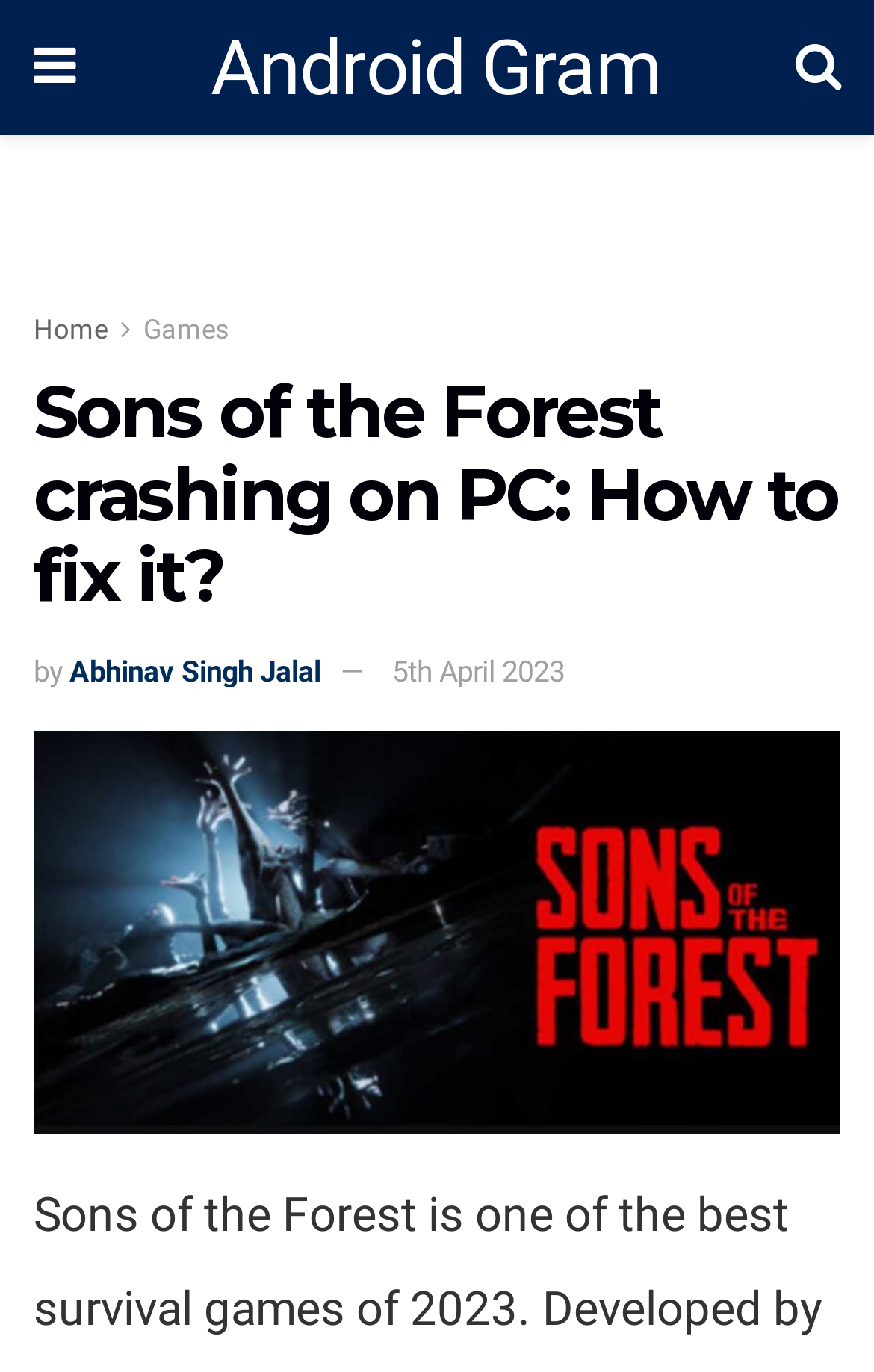Find the bounding box coordinates of the UI element according to this description: "Android Gram".

[0.241, 0.021, 0.756, 0.077]